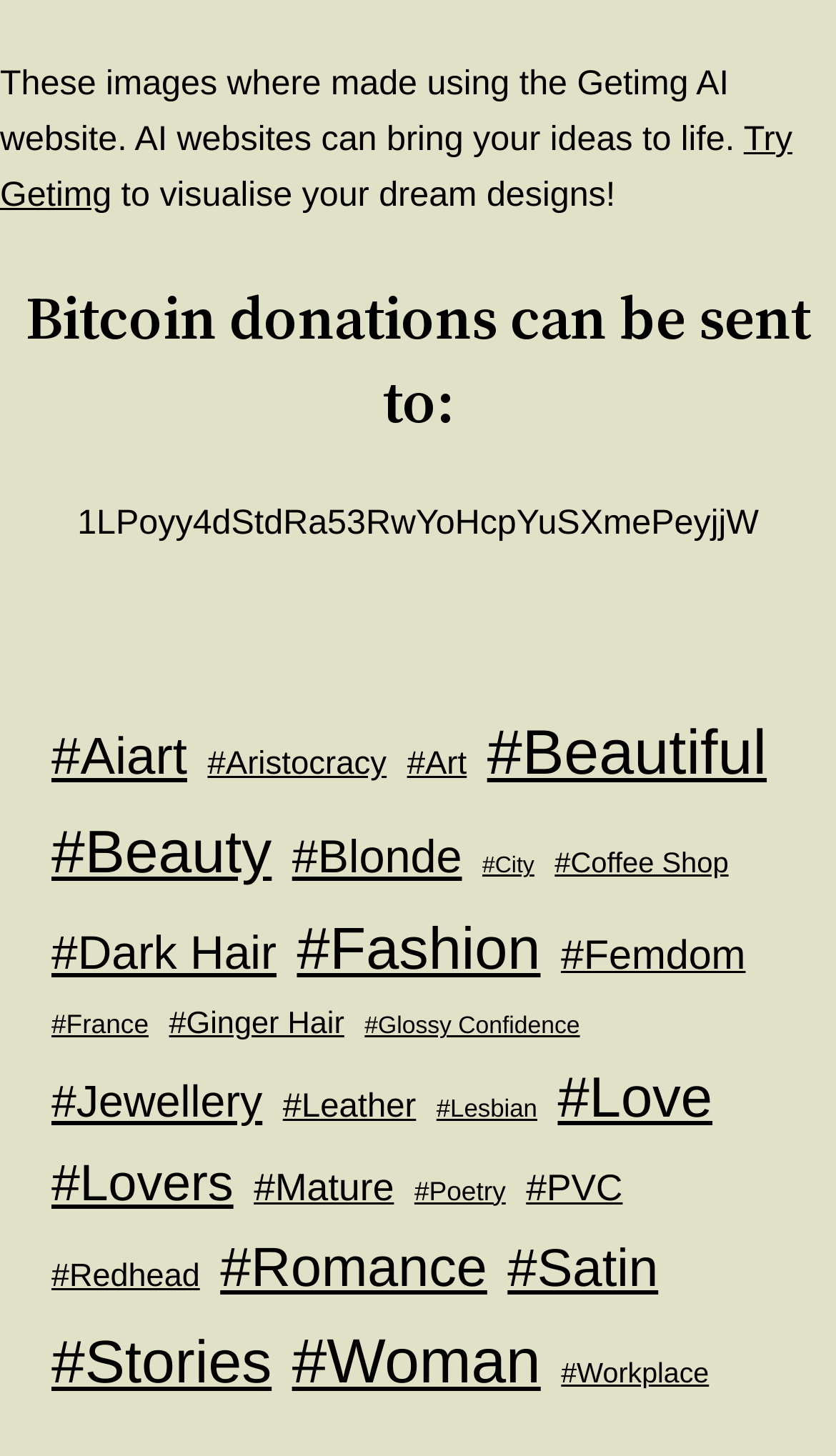Determine the coordinates of the bounding box that should be clicked to complete the instruction: "Explore #aiart". The coordinates should be represented by four float numbers between 0 and 1: [left, top, right, bottom].

[0.062, 0.494, 0.224, 0.551]